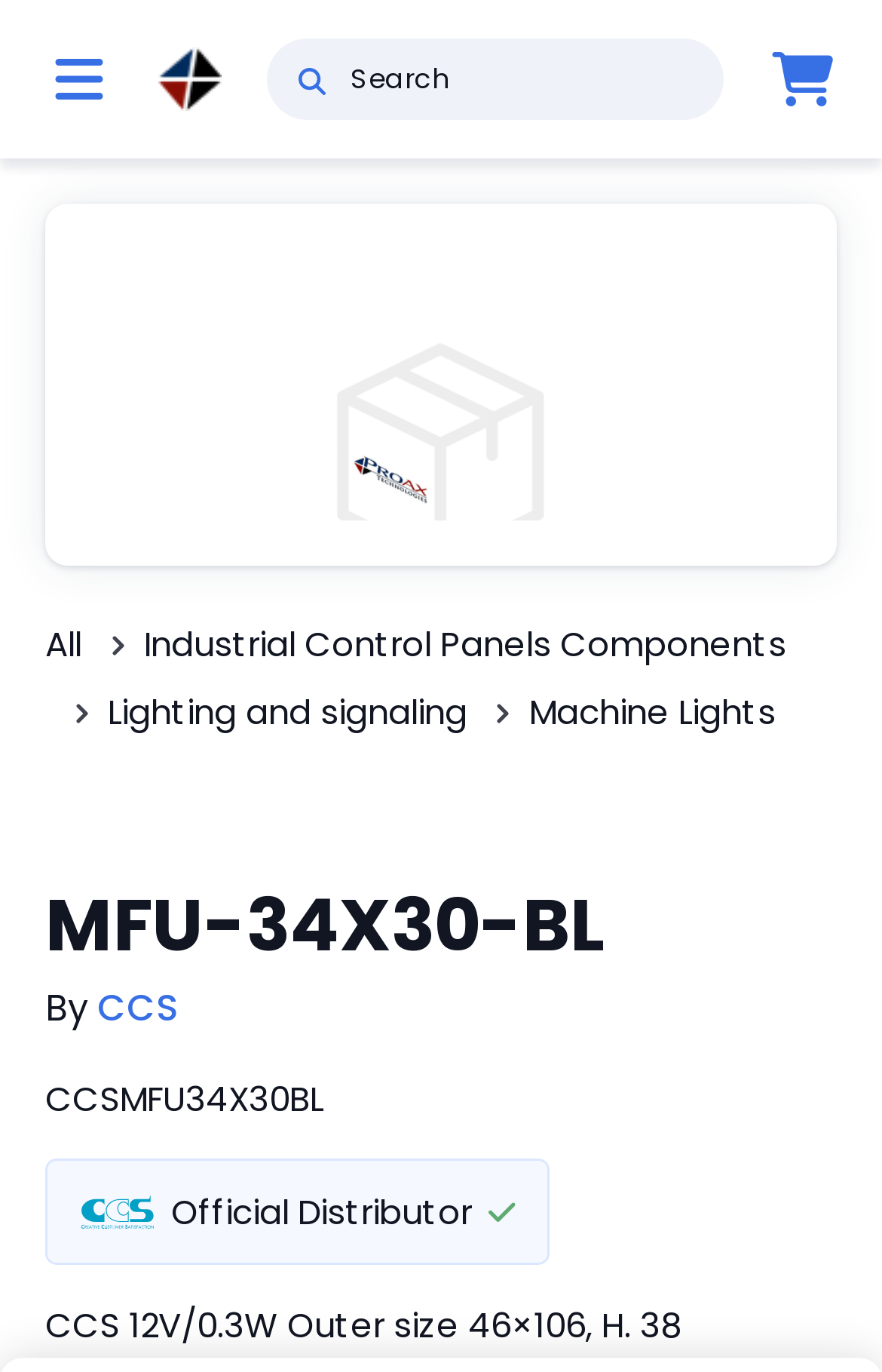With reference to the screenshot, provide a detailed response to the question below:
What is the product name?

The product name can be found in the button element with the text 'CCS MFU-34X30-BL' which is located at the top of the webpage.